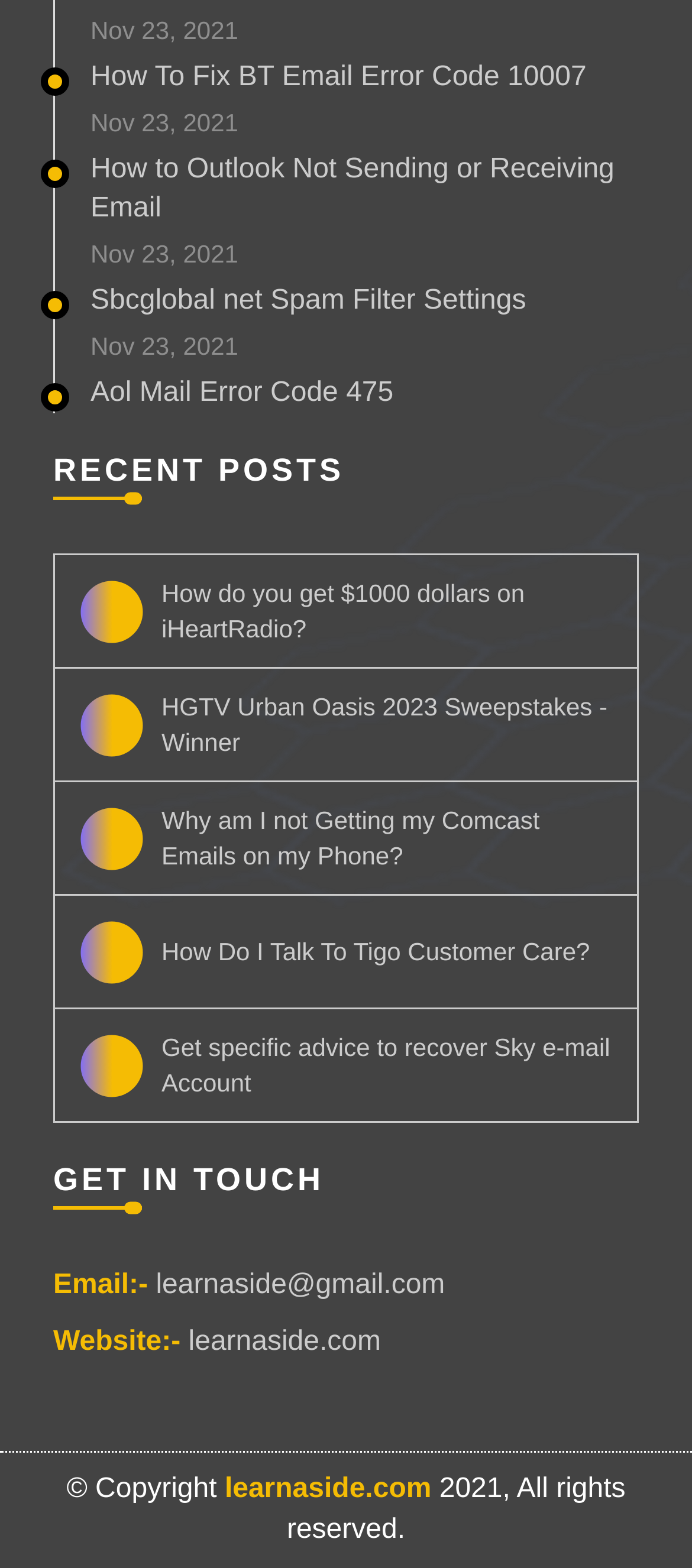How many links are there in the recent posts section?
Answer the question with a single word or phrase by looking at the picture.

6